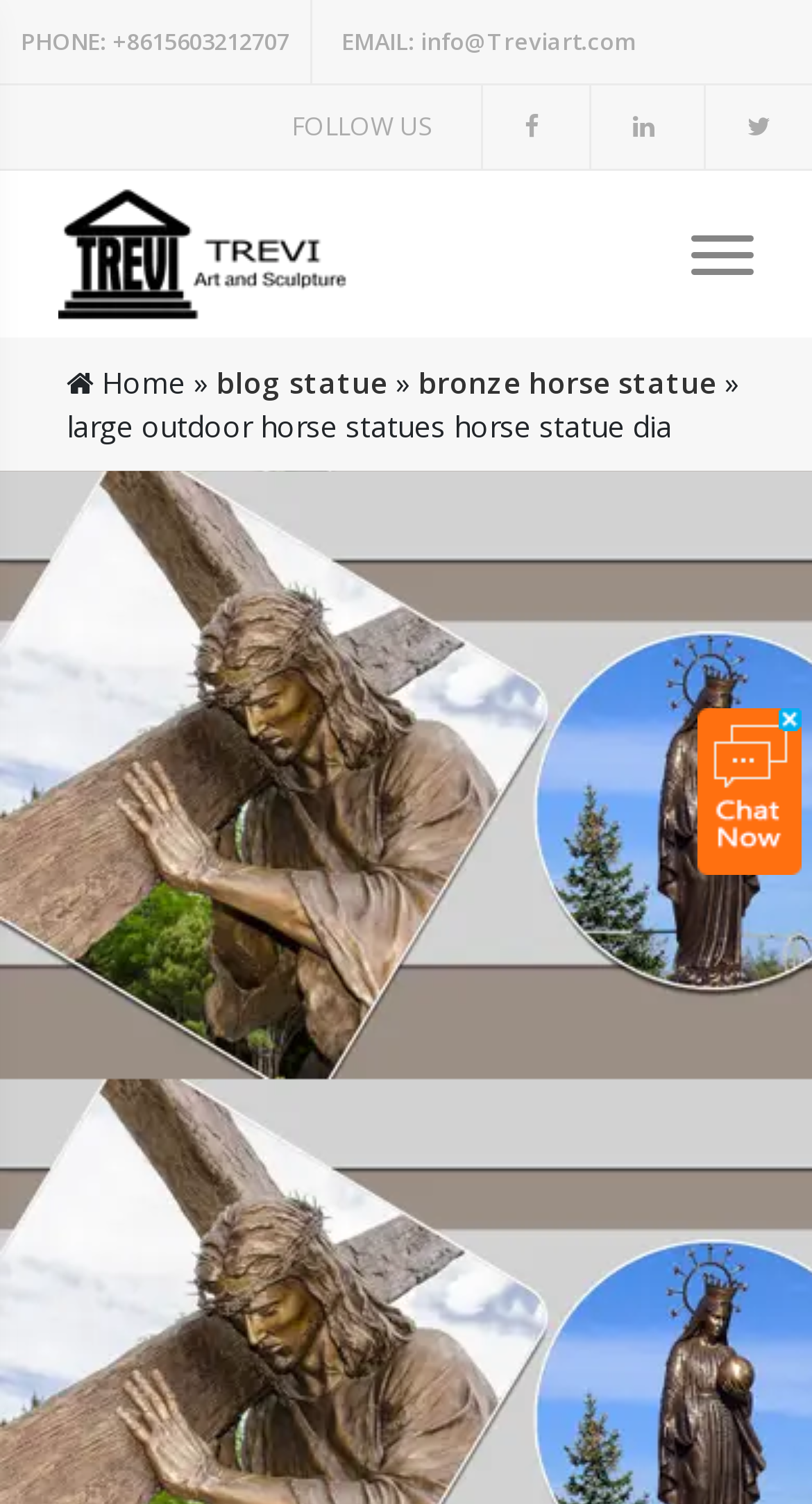Please locate the clickable area by providing the bounding box coordinates to follow this instruction: "Send an email".

[0.395, 0.0, 0.81, 0.055]